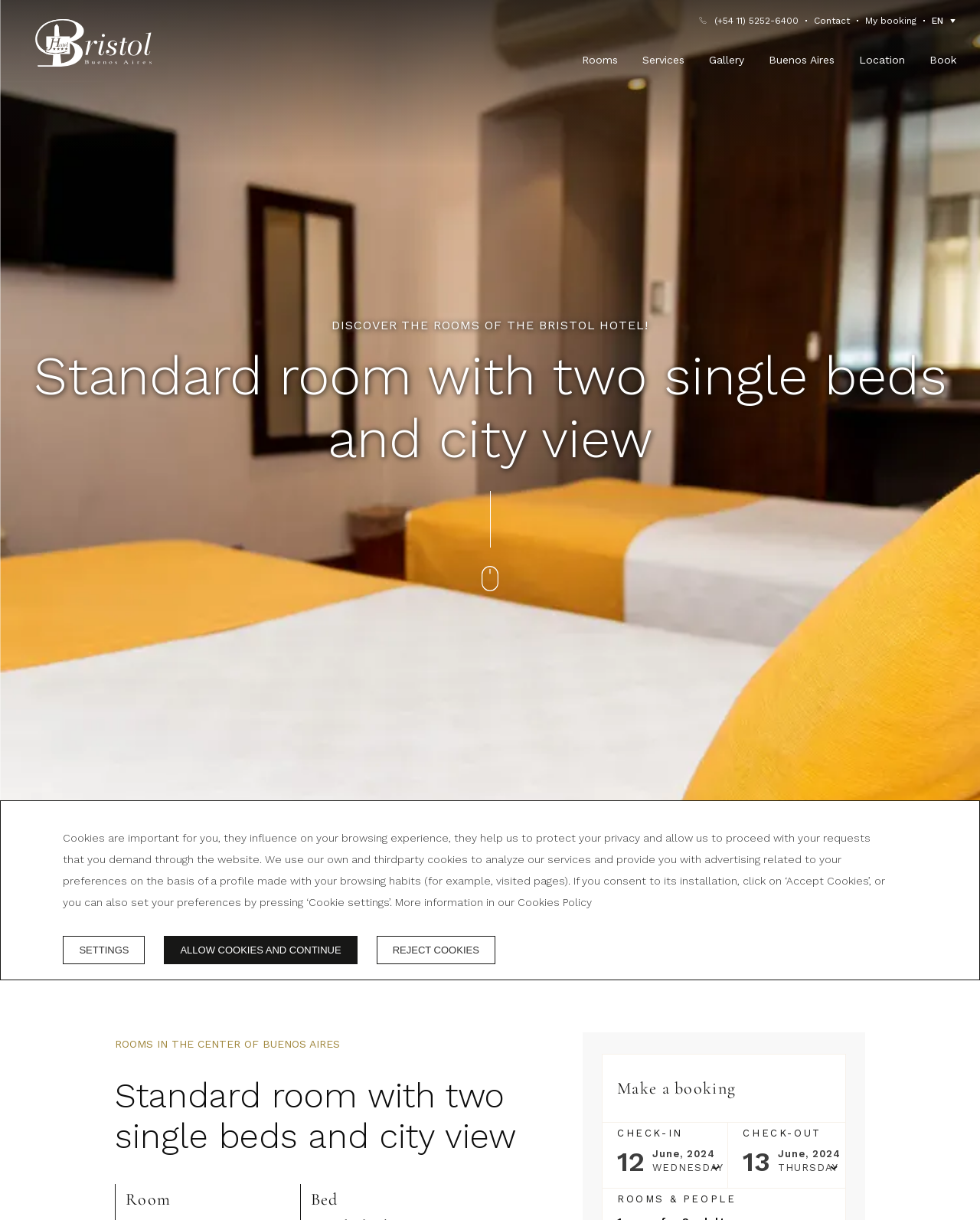Highlight the bounding box coordinates of the element that should be clicked to carry out the following instruction: "View the 'Gallery'". The coordinates must be given as four float numbers ranging from 0 to 1, i.e., [left, top, right, bottom].

[0.723, 0.044, 0.759, 0.054]